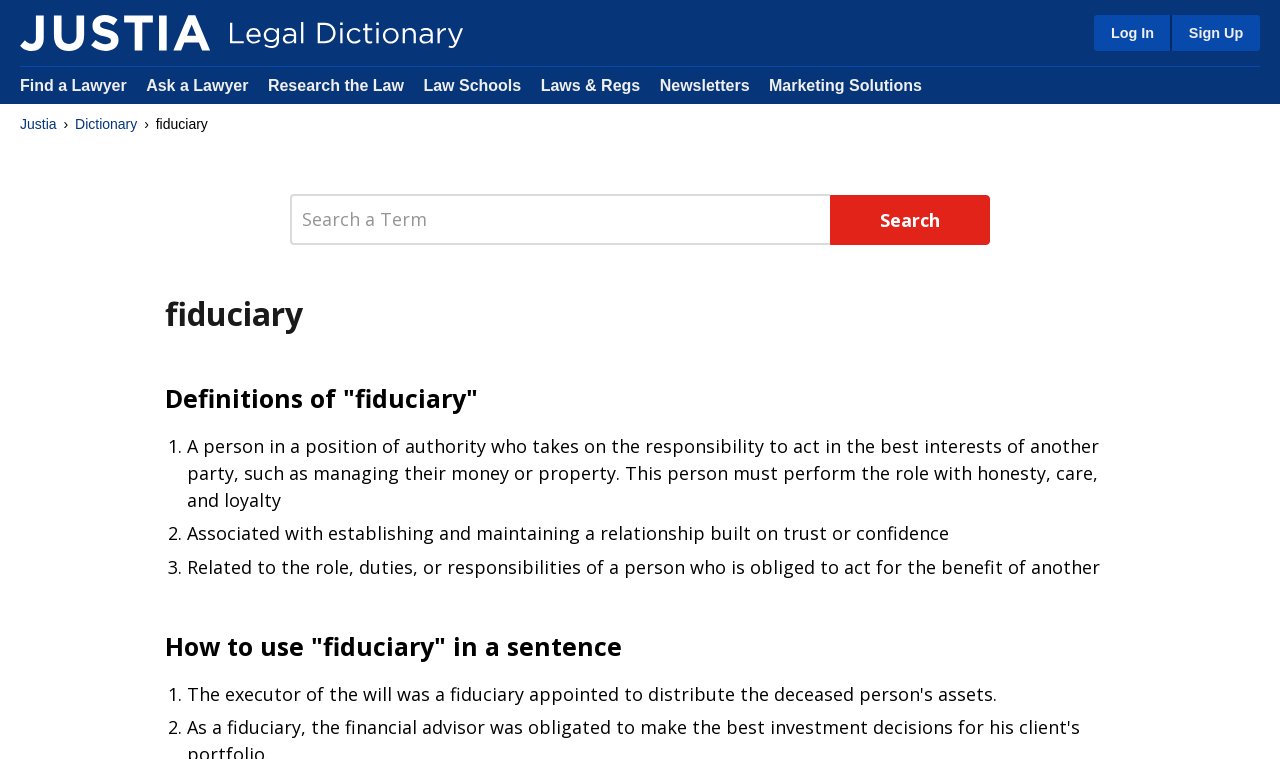Find the bounding box coordinates for the area that must be clicked to perform this action: "Find a lawyer".

[0.016, 0.101, 0.099, 0.124]